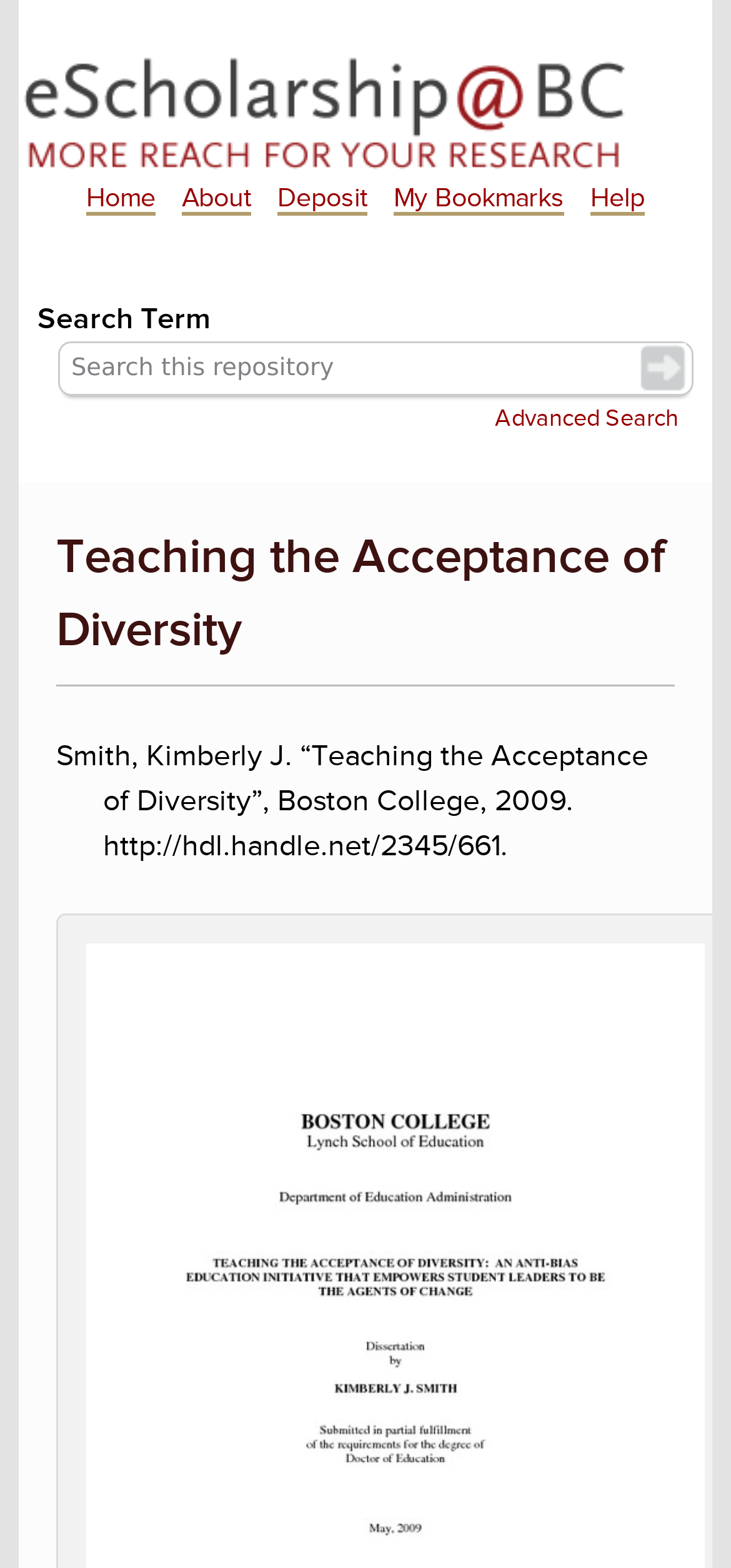Determine the bounding box coordinates of the clickable element necessary to fulfill the instruction: "deposit a document". Provide the coordinates as four float numbers within the 0 to 1 range, i.e., [left, top, right, bottom].

[0.379, 0.116, 0.503, 0.138]